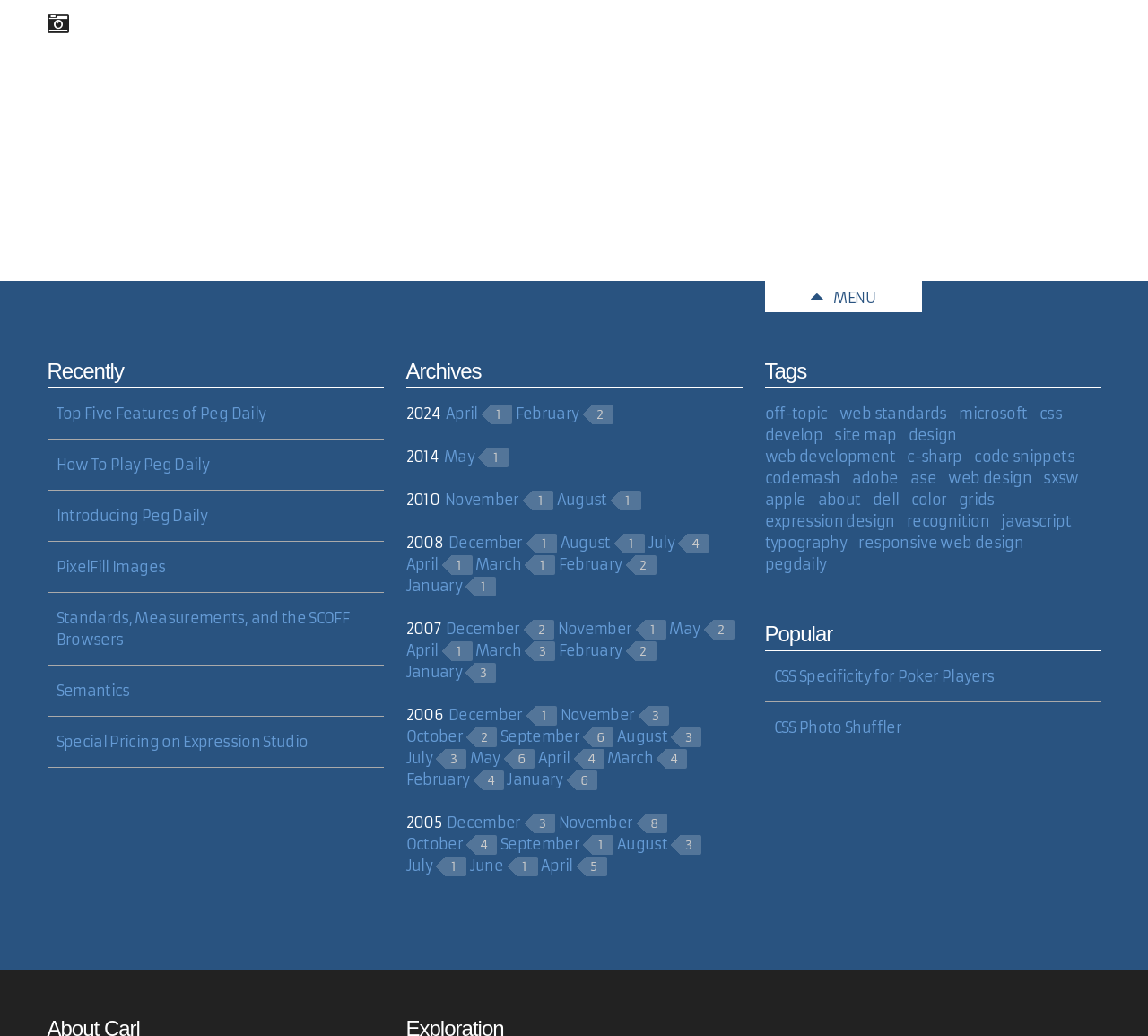Pinpoint the bounding box coordinates of the element to be clicked to execute the instruction: "Click on the 'Tags' link".

[0.666, 0.301, 0.959, 0.375]